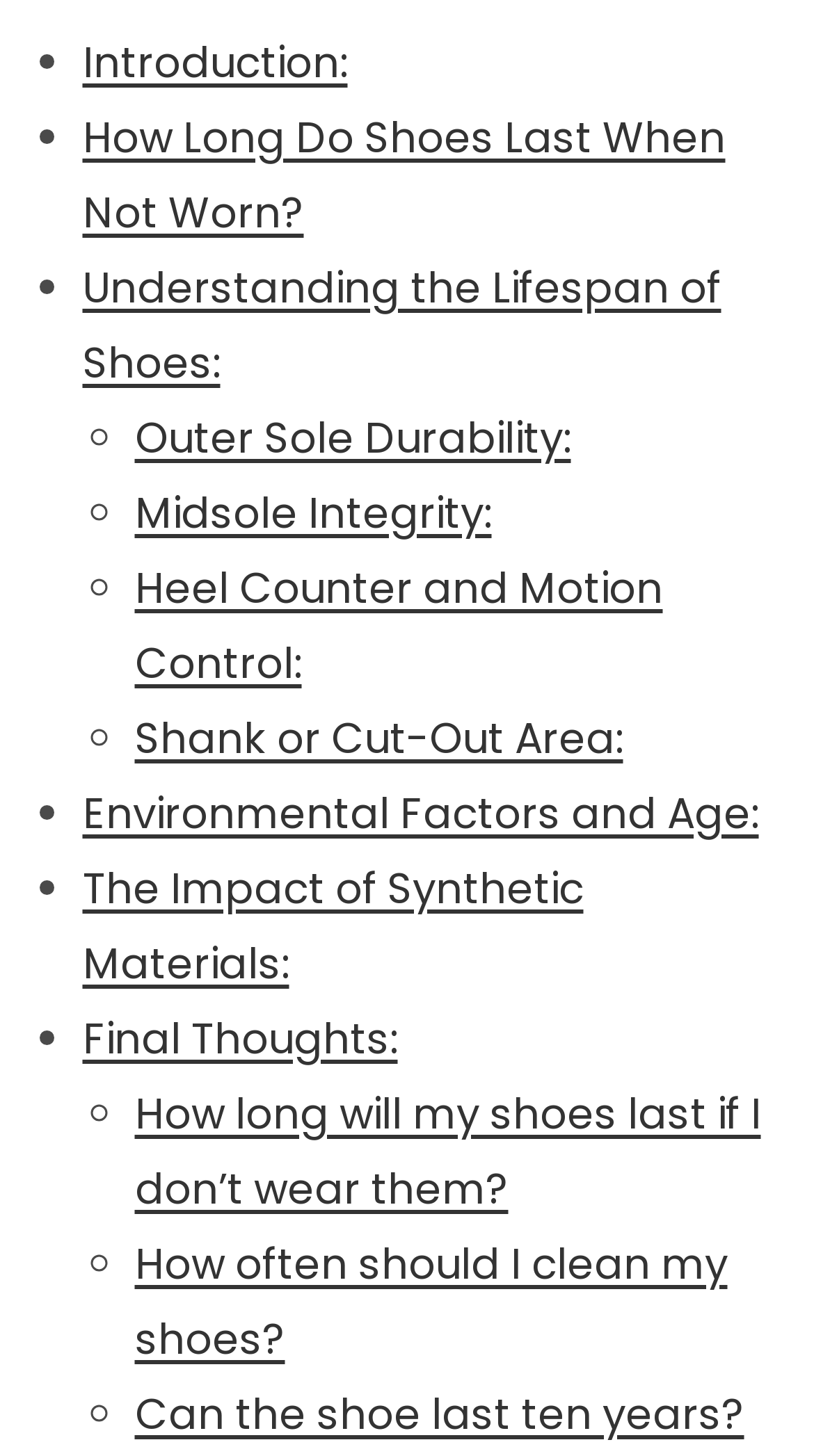What is the second factor affecting the lifespan of shoes?
Analyze the image and deliver a detailed answer to the question.

The second factor affecting the lifespan of shoes is 'Midsole Integrity' which is listed as the second point under the topic 'Understanding the Lifespan of Shoes:'.